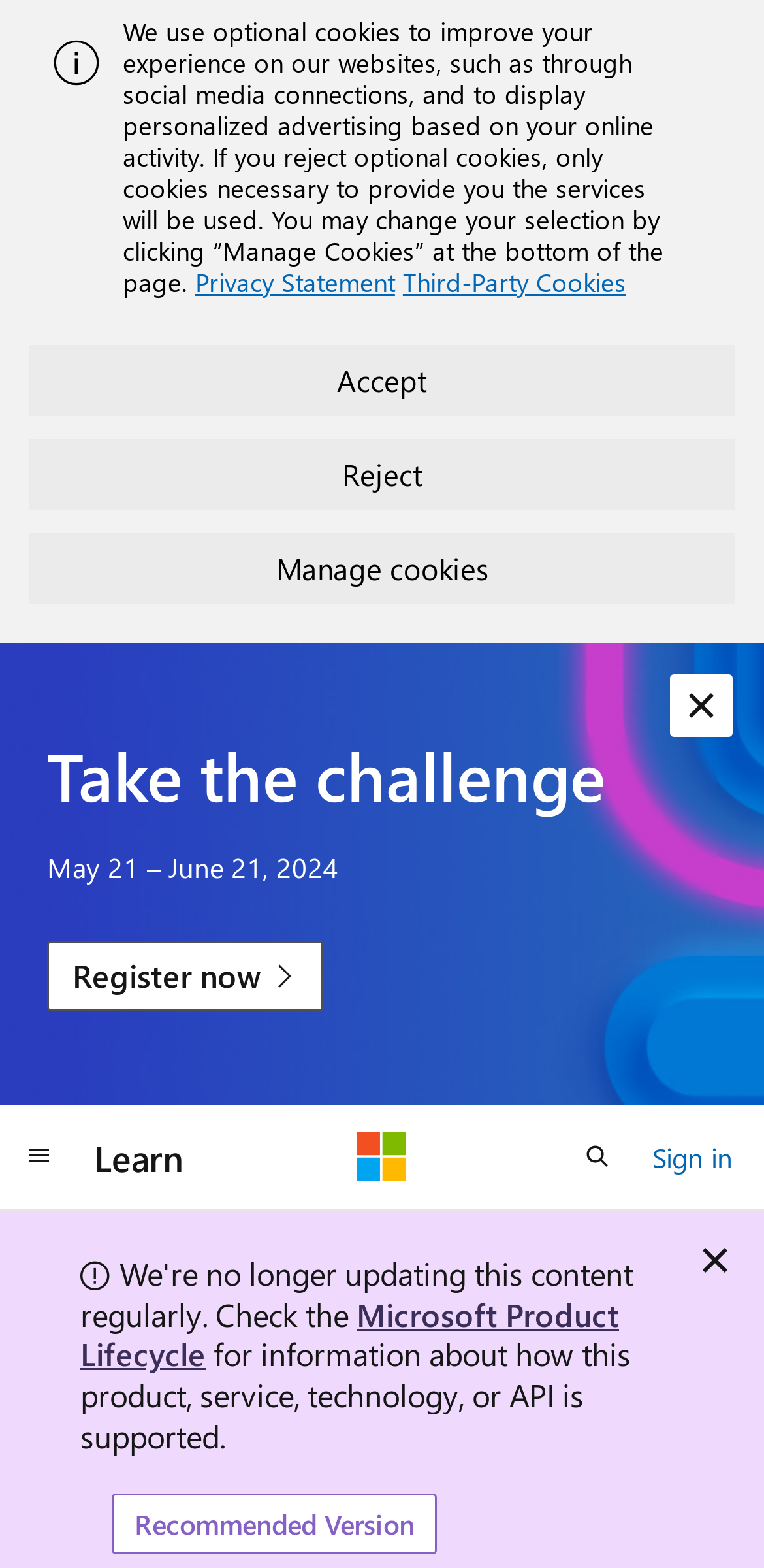Give the bounding box coordinates for the element described by: "aria-label="Global navigation" title="Global navigation"".

[0.0, 0.715, 0.103, 0.76]